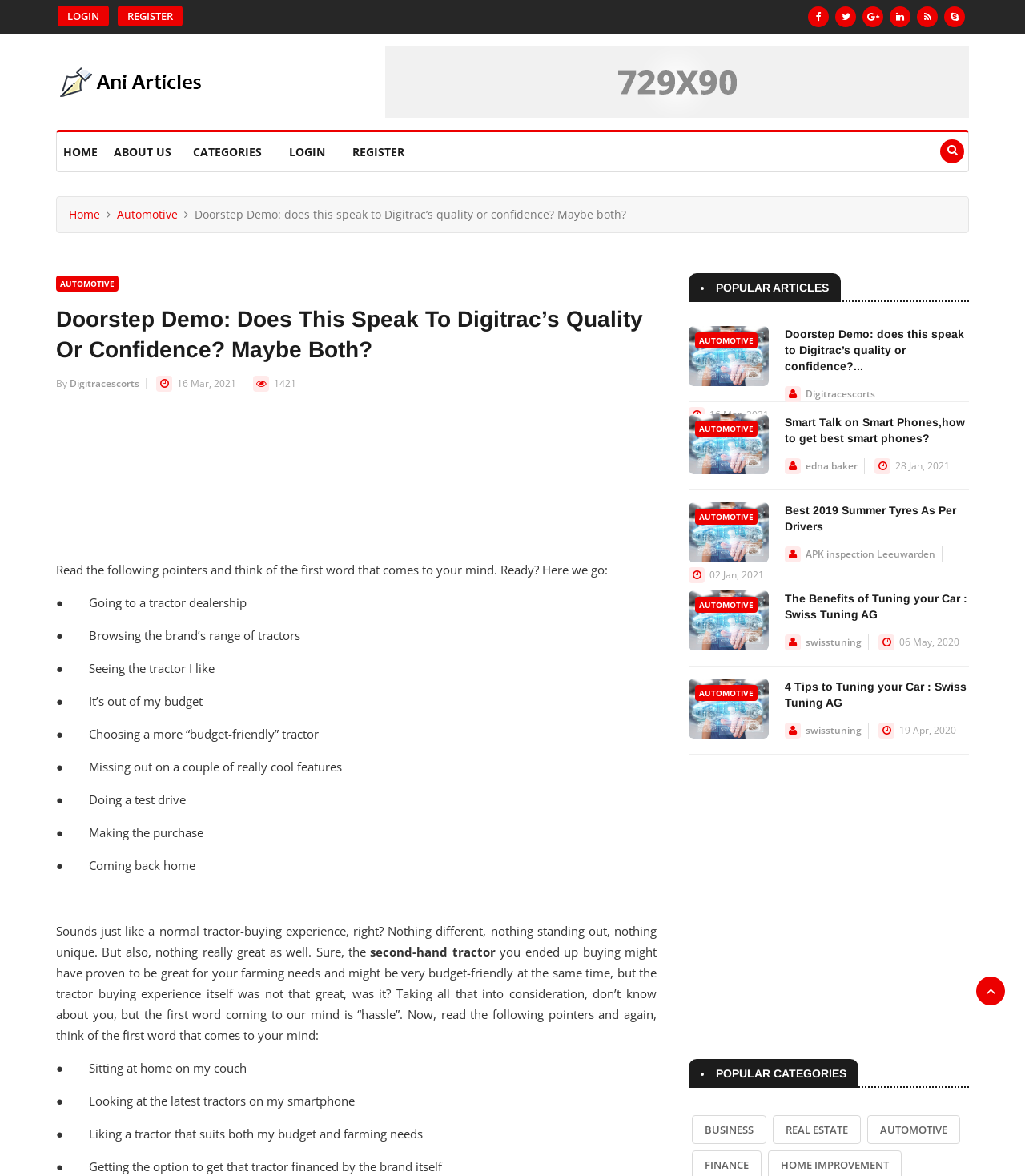Kindly determine the bounding box coordinates for the area that needs to be clicked to execute this instruction: "Explore automotive categories".

[0.114, 0.176, 0.173, 0.189]